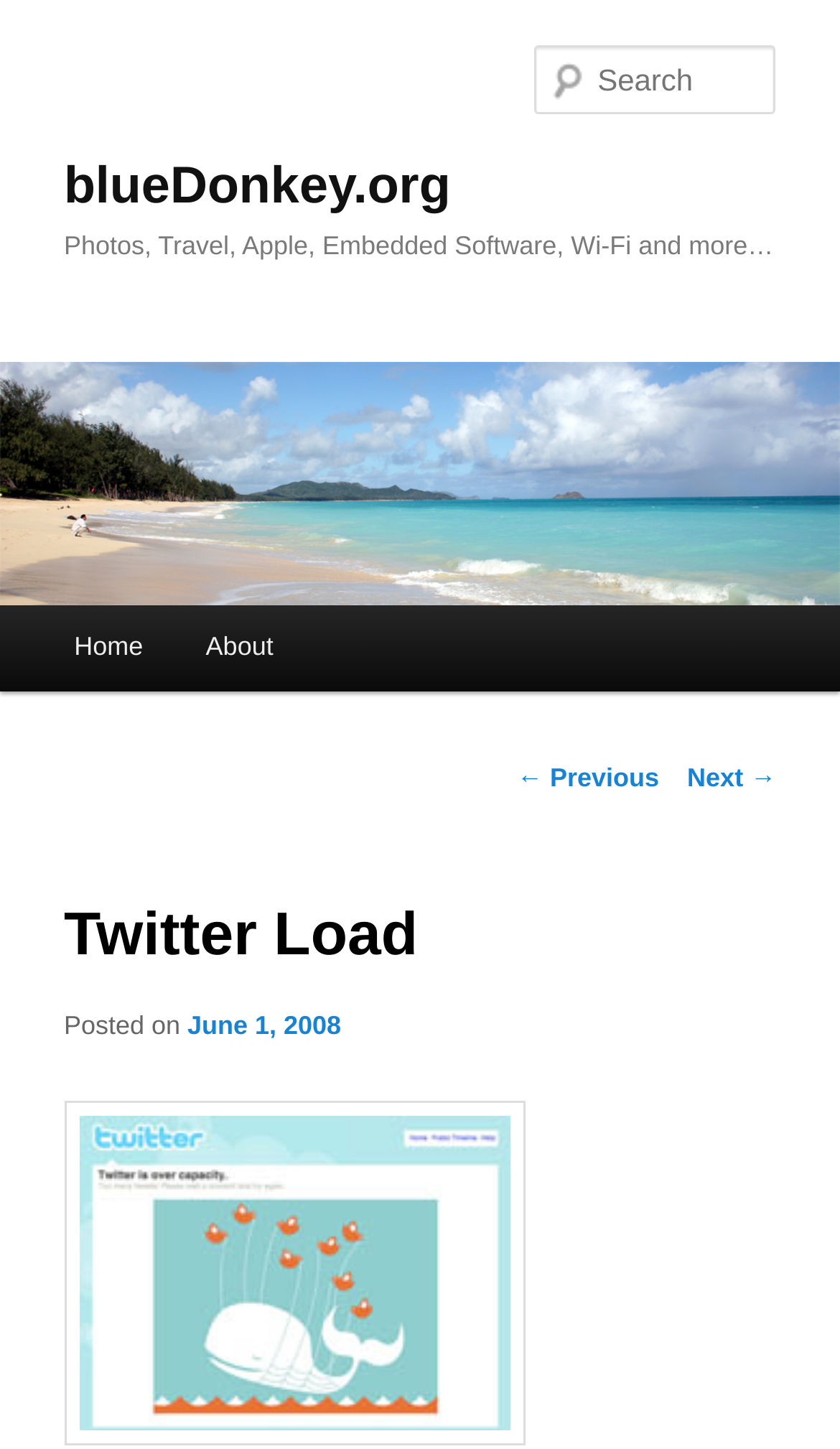Specify the bounding box coordinates (top-left x, top-left y, bottom-right x, bottom-right y) of the UI element in the screenshot that matches this description: parent_node: Search name="s" placeholder="Search"

[0.637, 0.031, 0.924, 0.079]